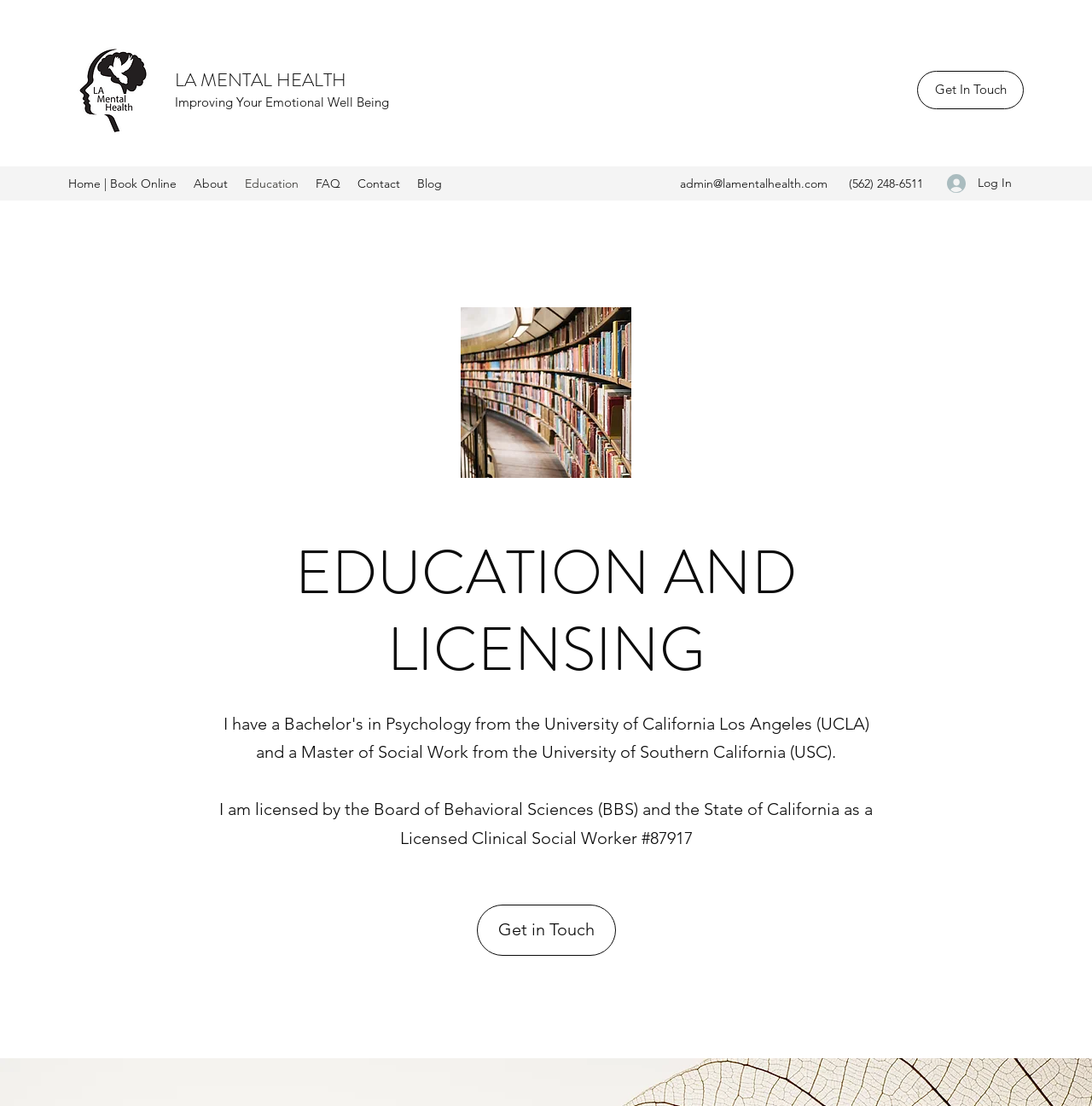Identify and provide the bounding box coordinates of the UI element described: "About". The coordinates should be formatted as [left, top, right, bottom], with each number being a float between 0 and 1.

[0.17, 0.154, 0.216, 0.177]